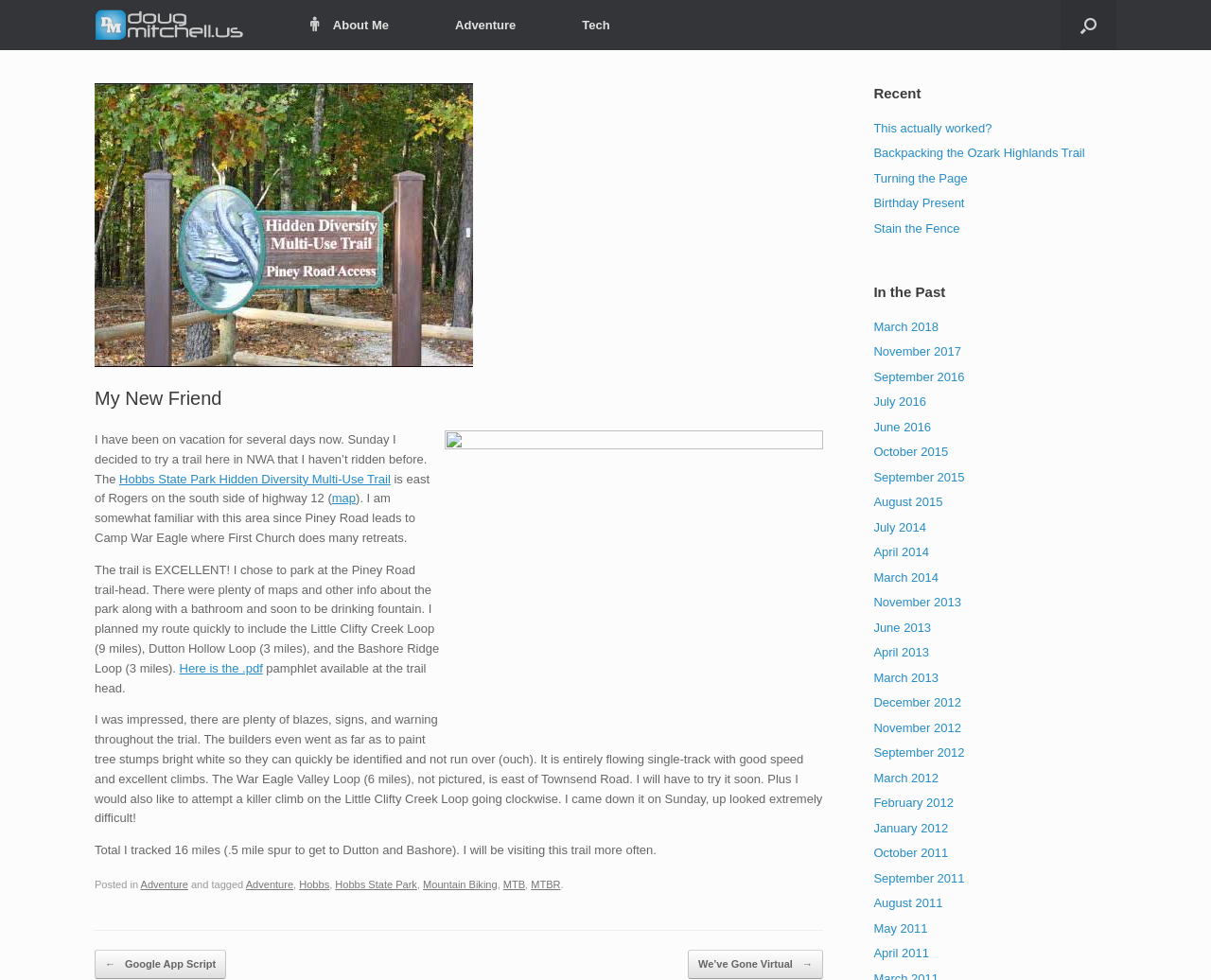Summarize the contents and layout of the webpage in detail.

This webpage is about a personal blog, specifically a post titled "My New Friend – Mitchell". At the top of the page, there is a logo of "Mitchell" on the left side, followed by a navigation menu with links to "About Me", "Adventure", and "Tech". On the right side, there is a search button.

Below the navigation menu, there is a large article section that takes up most of the page. The article has a heading "My New Friend" and features a large image. The text describes the author's experience of trying a new trail in NWA, specifically the Hobbs State Park Hidden Diversity Multi-Use Trail. The author provides details about the trail, including its location, features, and their personal experience riding it.

The article also includes several links to related topics, such as a map of the trail and a pamphlet available at the trail head. There are also tags and categories listed at the bottom of the article, including "Adventure", "Hobbs", "Hobbs State Park", "Mountain Biking", "MTB", and "MTBR".

At the bottom of the page, there are three sections: "Post navigation", "Recent", and "In the Past". The "Post navigation" section has links to previous and next posts. The "Recent" section lists several recent posts, including "This actually worked?", "Backpacking the Ozark Highlands Trail", and "Turning the Page". The "In the Past" section lists archived posts by month, dating back to 2011.